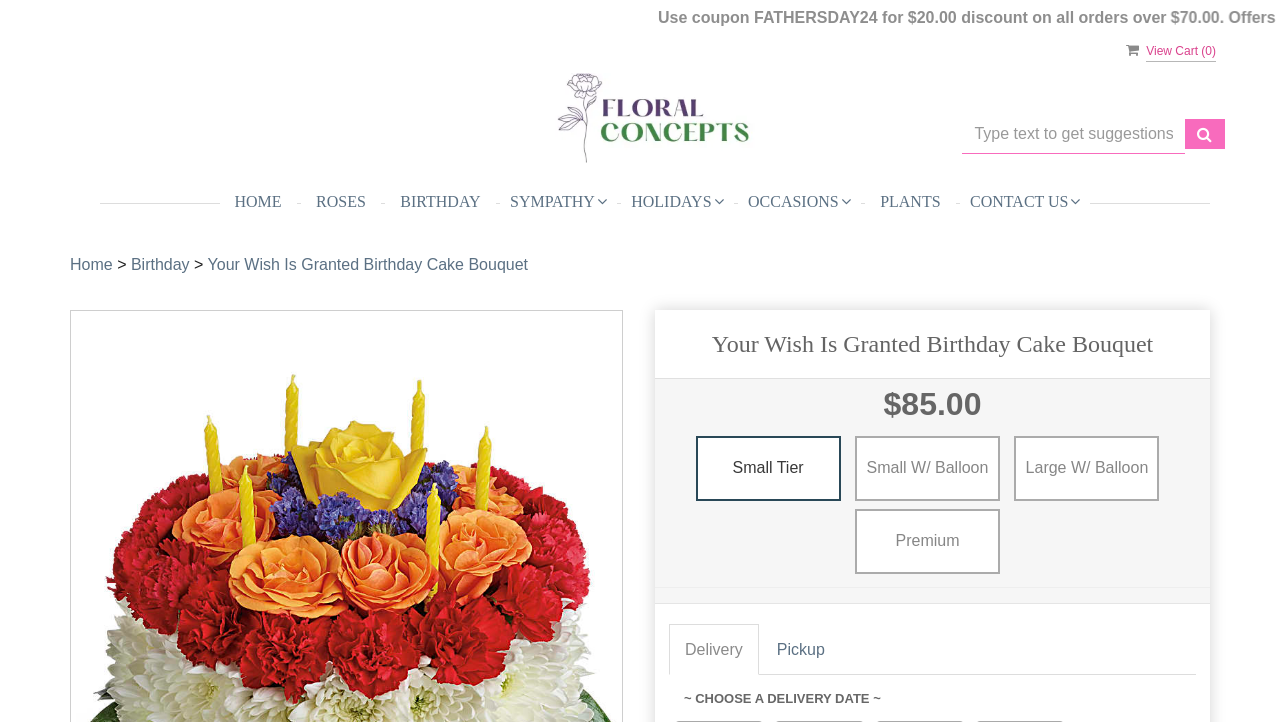Find the bounding box coordinates of the element I should click to carry out the following instruction: "Click on the 'Contact' link".

None